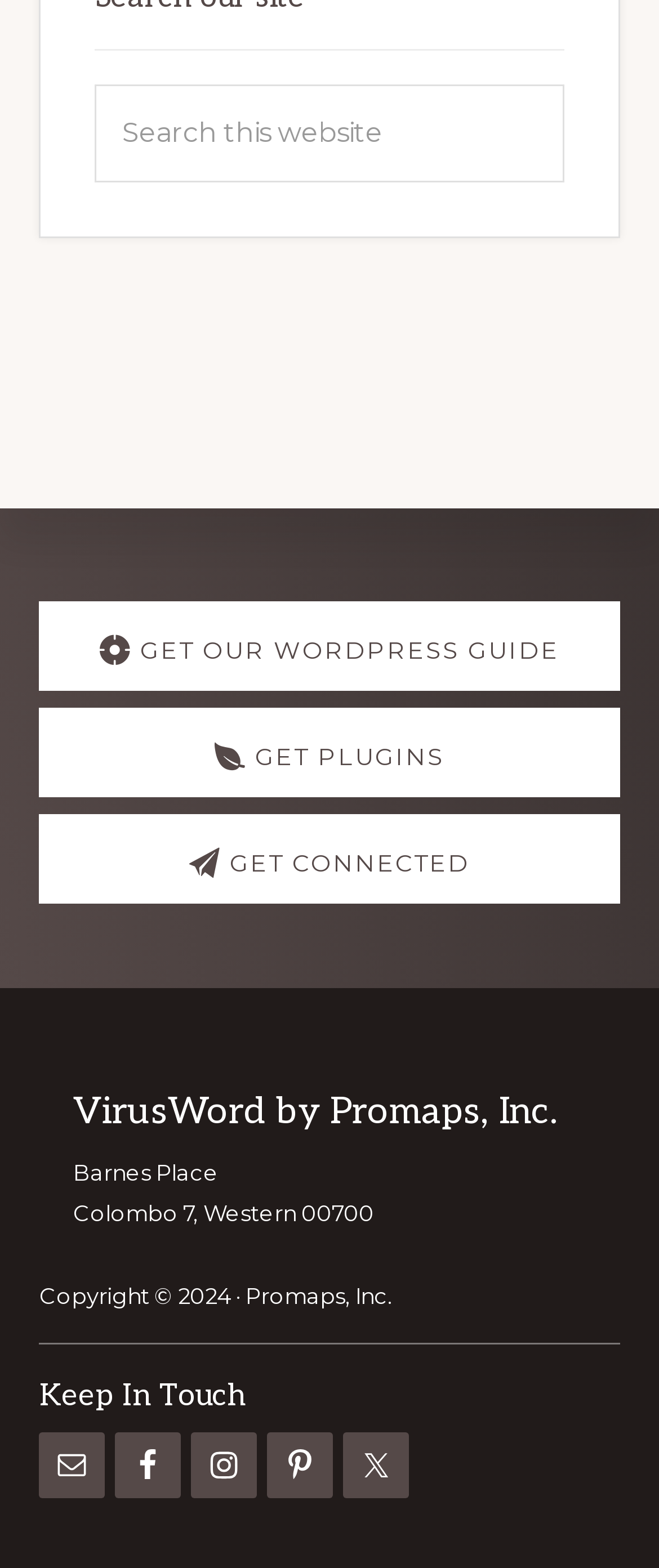Bounding box coordinates are specified in the format (top-left x, top-left y, bottom-right x, bottom-right y). All values are floating point numbers bounded between 0 and 1. Please provide the bounding box coordinate of the region this sentence describes: Get Connected

[0.06, 0.52, 0.94, 0.577]